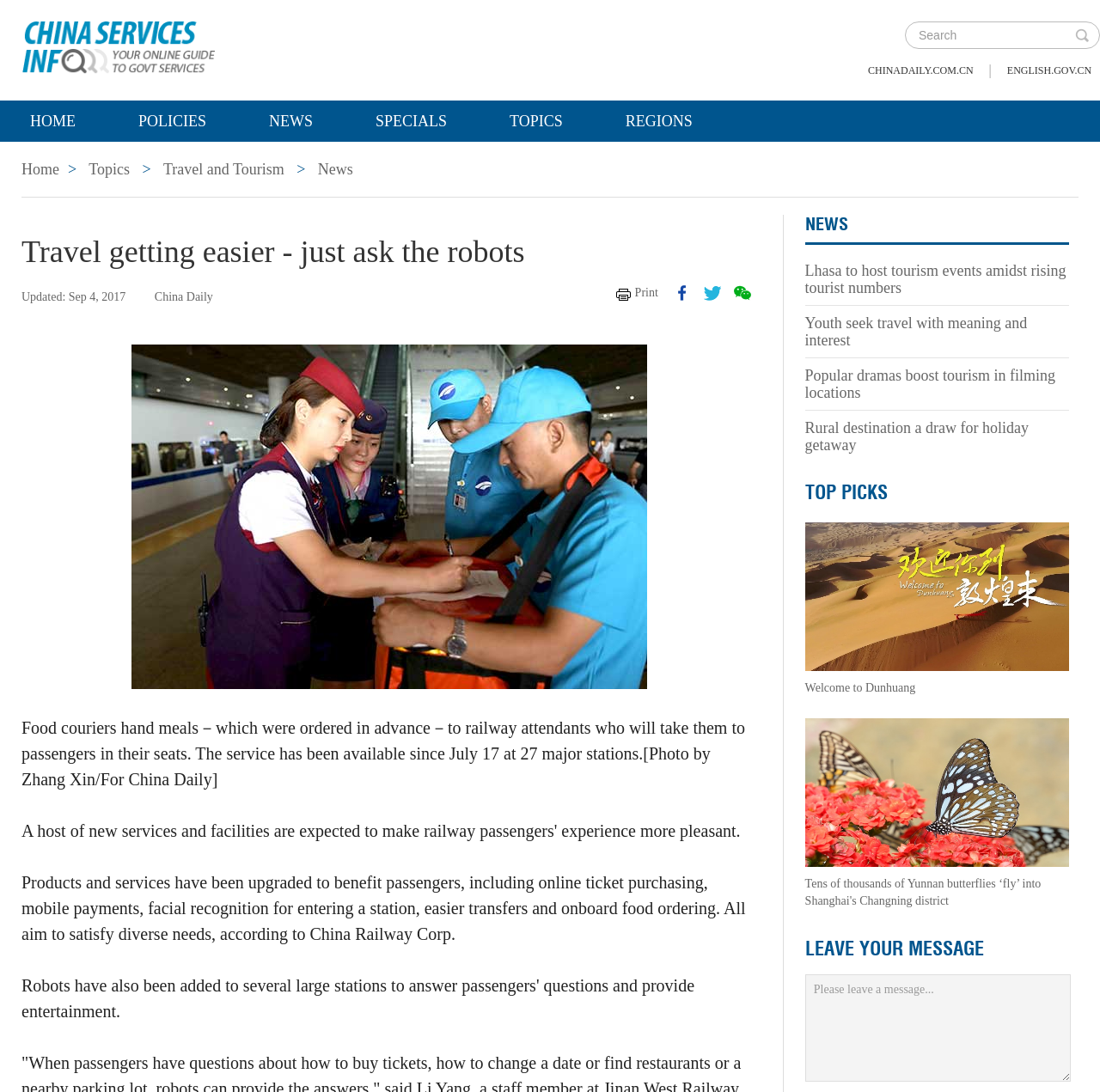Refer to the image and offer a detailed explanation in response to the question: What is the purpose of the facial recognition system?

According to the webpage content, facial recognition is one of the upgraded services to benefit passengers, and it is used for entering a station, as mentioned in the static text element 'Products and services have been upgraded to benefit passengers, including online ticket purchasing, mobile payments, facial recognition for entering a station, easier transfers and onboard food ordering.'